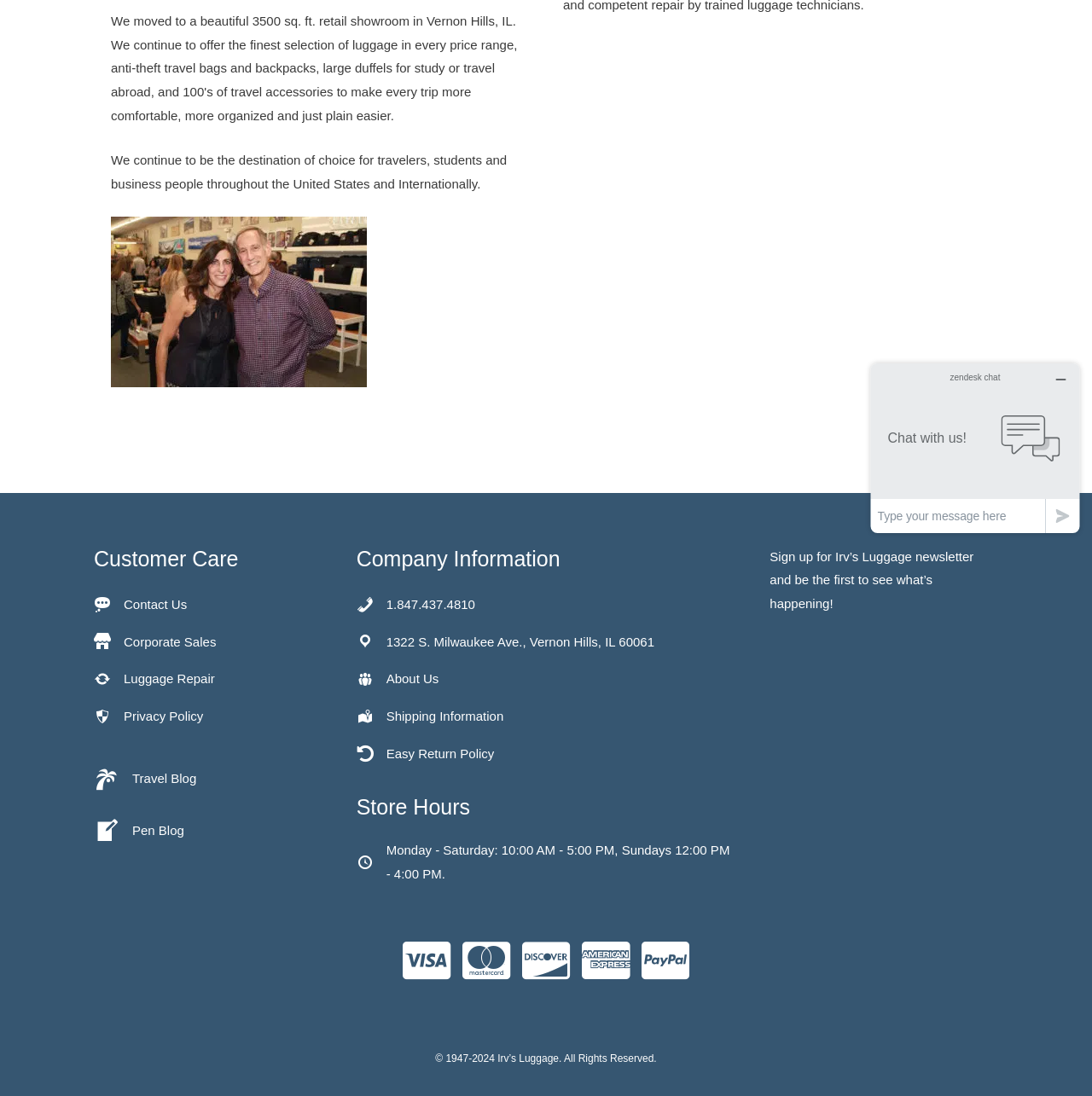Using the given element description, provide the bounding box coordinates (top-left x, top-left y, bottom-right x, bottom-right y) for the corresponding UI element in the screenshot: Luggage Repair

[0.113, 0.609, 0.197, 0.631]